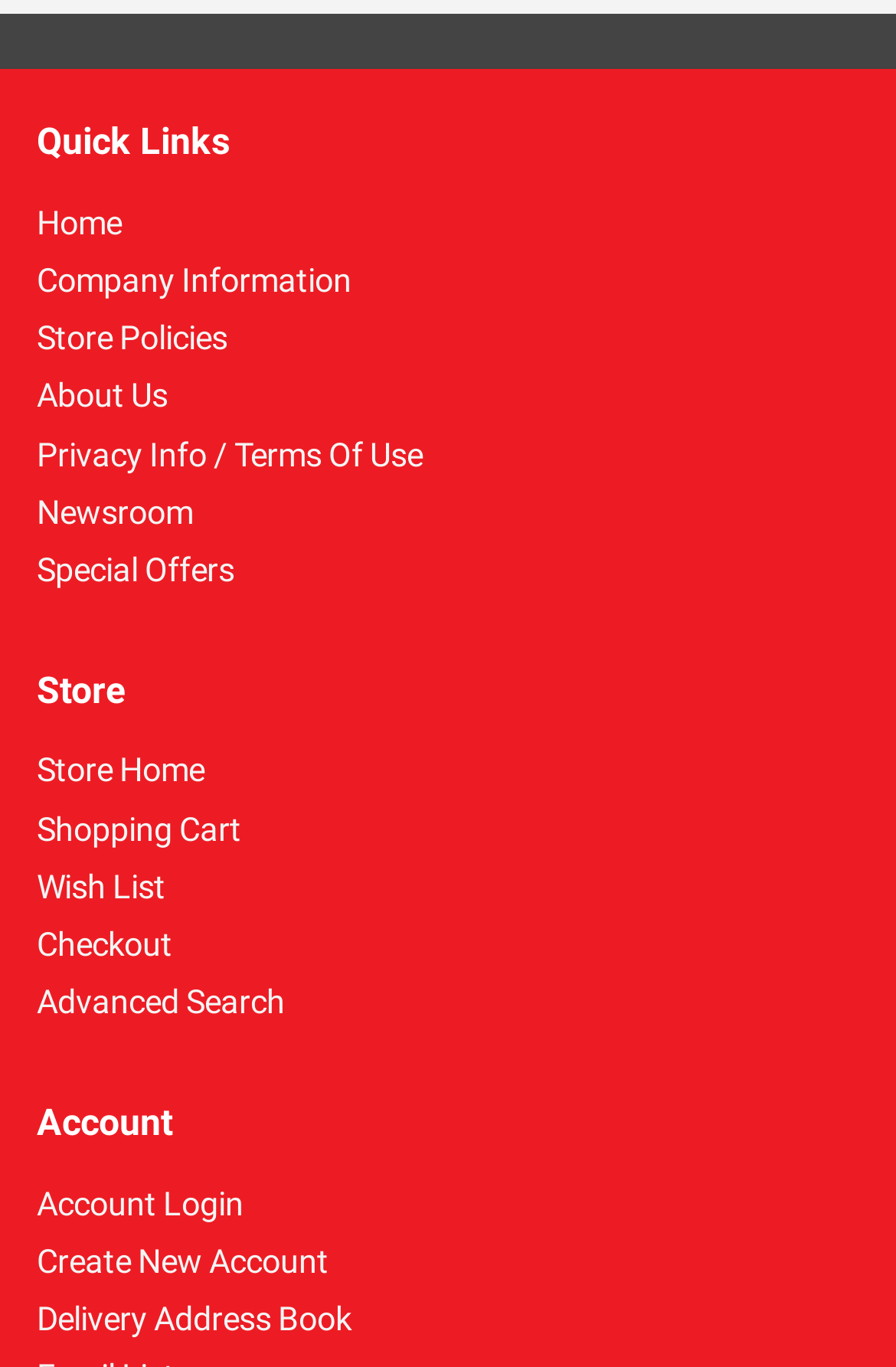Please answer the following question using a single word or phrase: 
What is the last link under Account?

Delivery Address Book